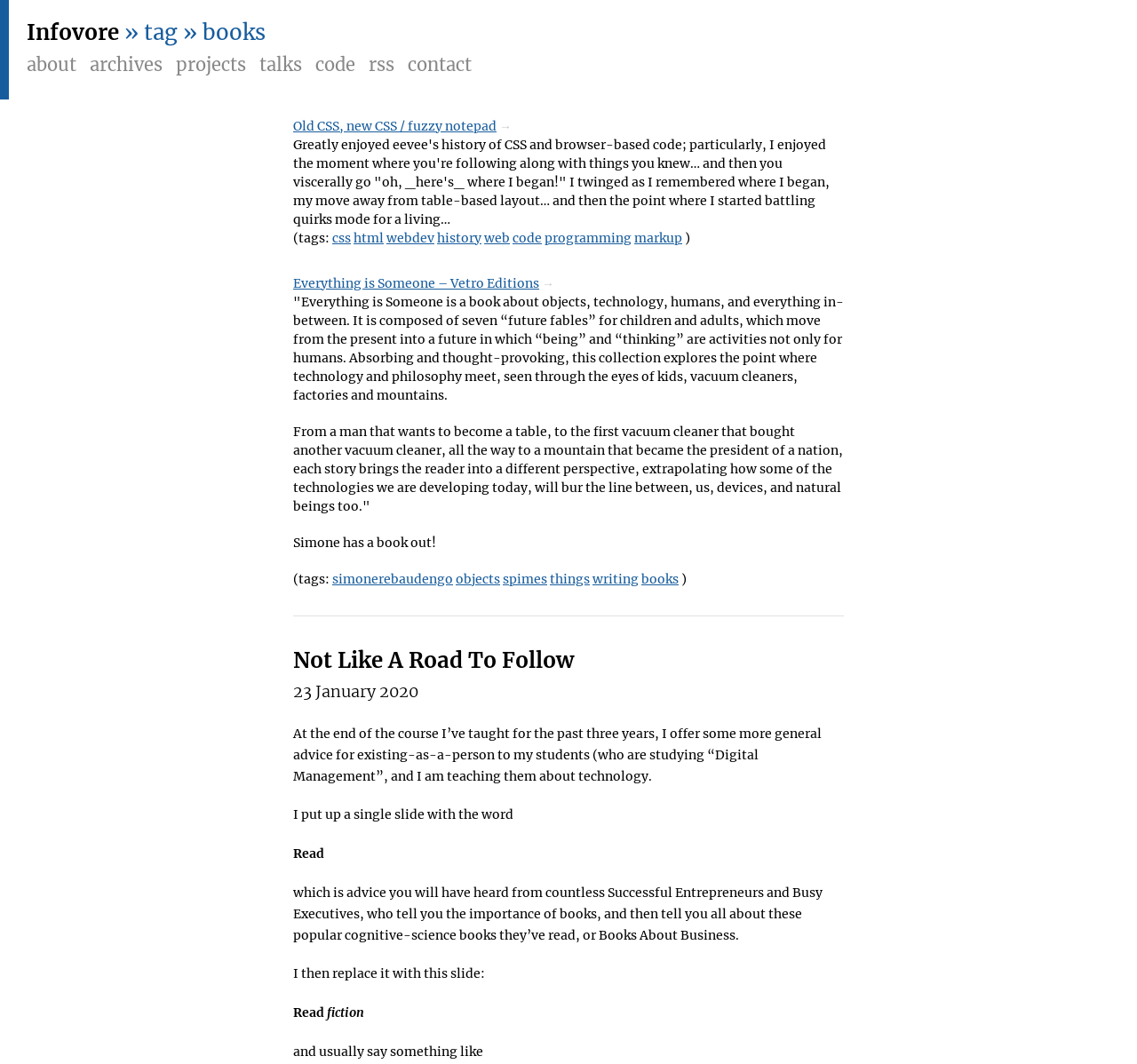Identify the bounding box coordinates of the HTML element based on this description: "web".

[0.426, 0.216, 0.448, 0.231]